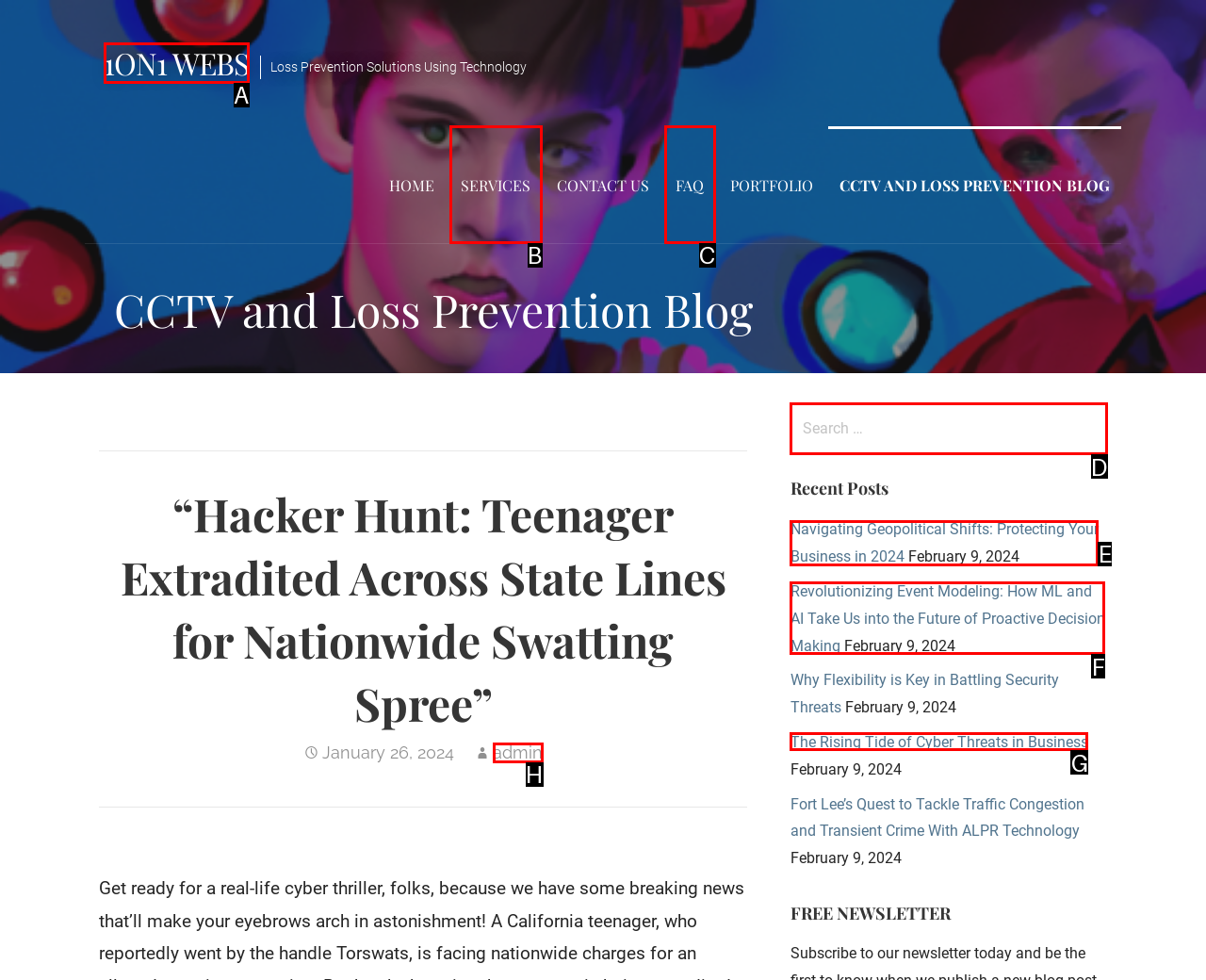From the given options, tell me which letter should be clicked to complete this task: Search for something
Answer with the letter only.

D